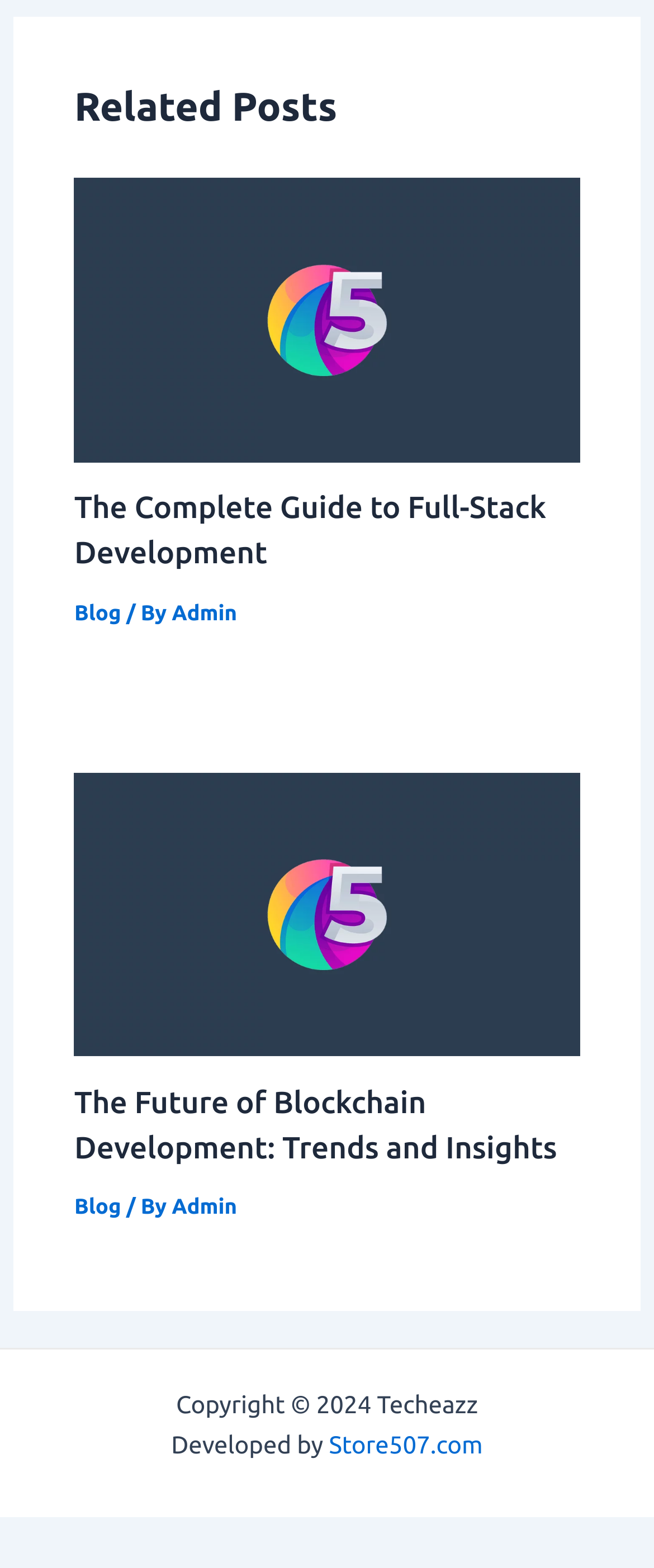Locate the bounding box coordinates of the clickable region to complete the following instruction: "view related post."

[0.114, 0.049, 0.886, 0.09]